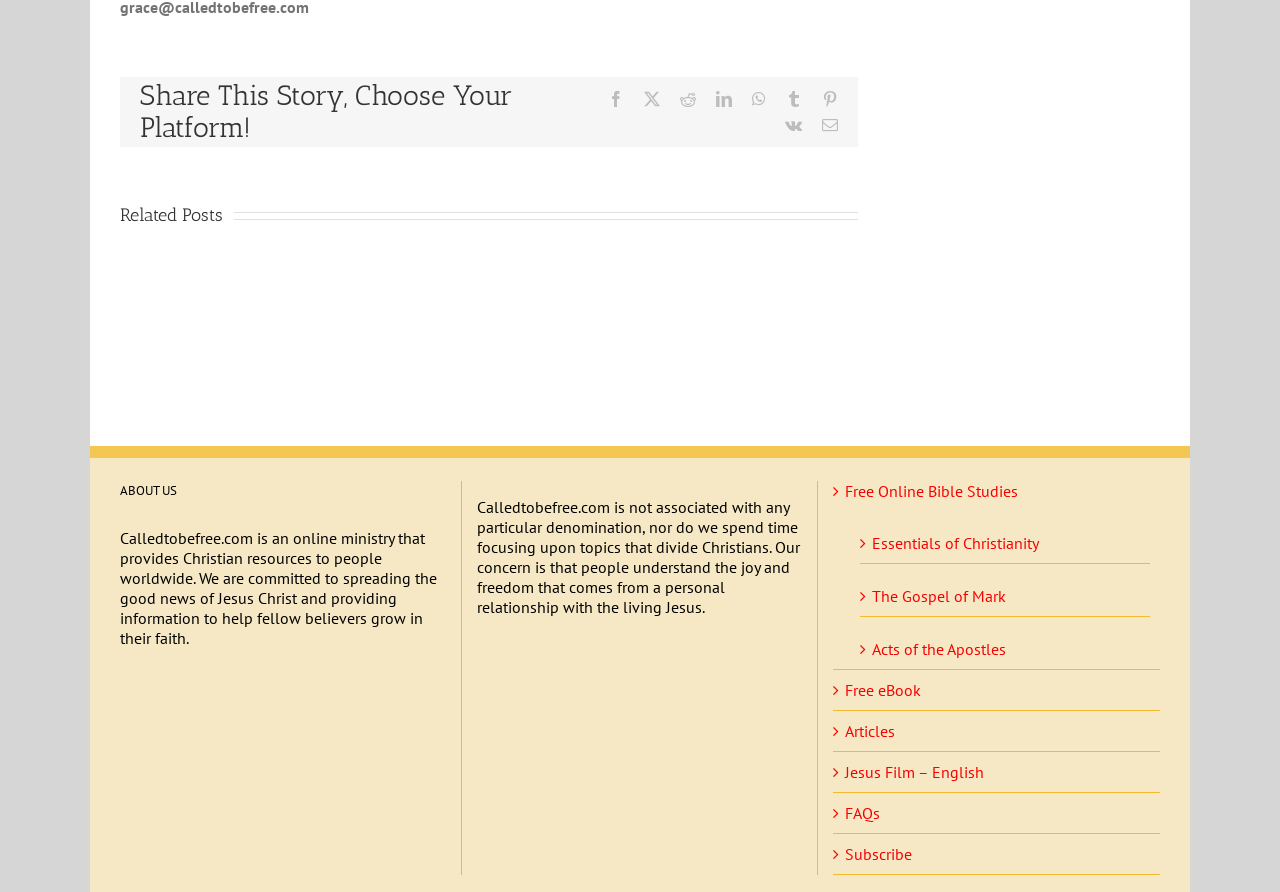Could you find the bounding box coordinates of the clickable area to complete this instruction: "View related post 1"?

[0.138, 0.213, 0.166, 0.253]